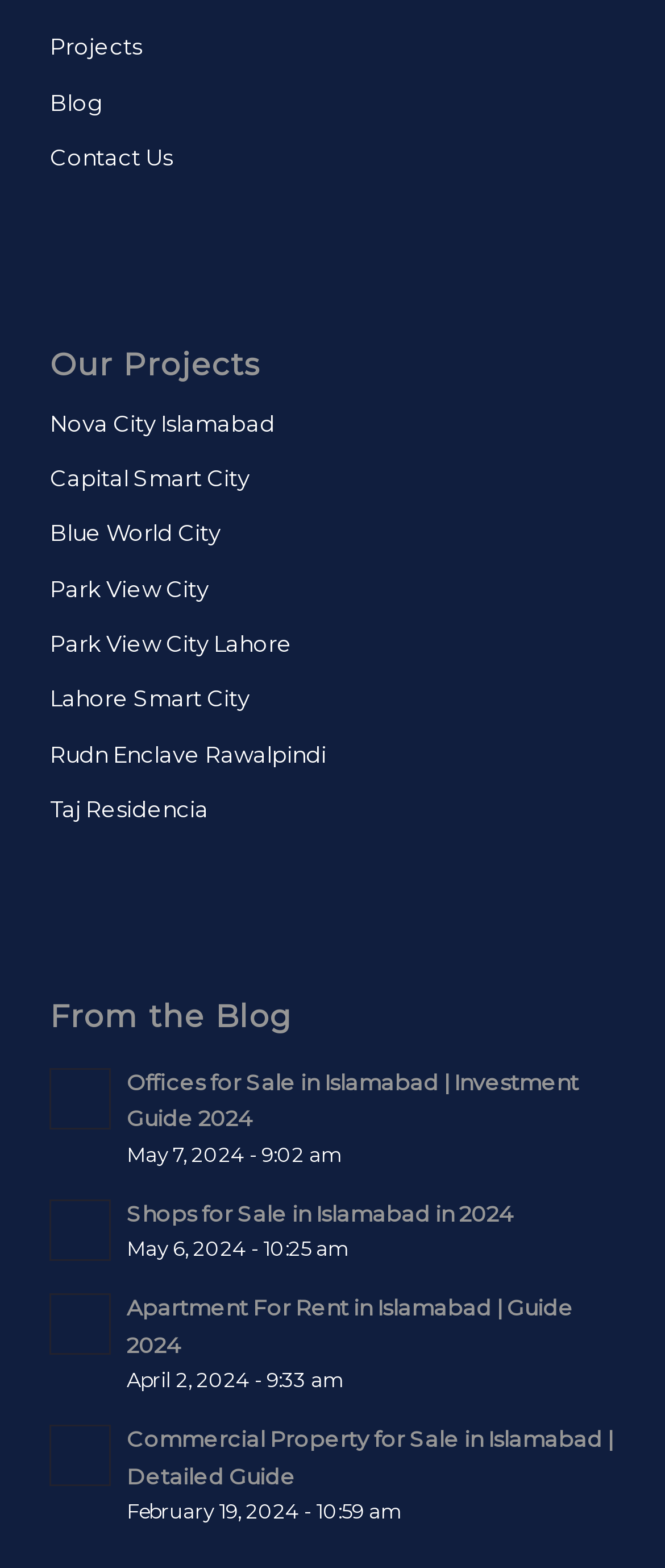Please specify the bounding box coordinates of the clickable section necessary to execute the following command: "Explore Commercial Property for Sale in Islamabad | Detailed Guide".

[0.075, 0.904, 0.925, 0.977]